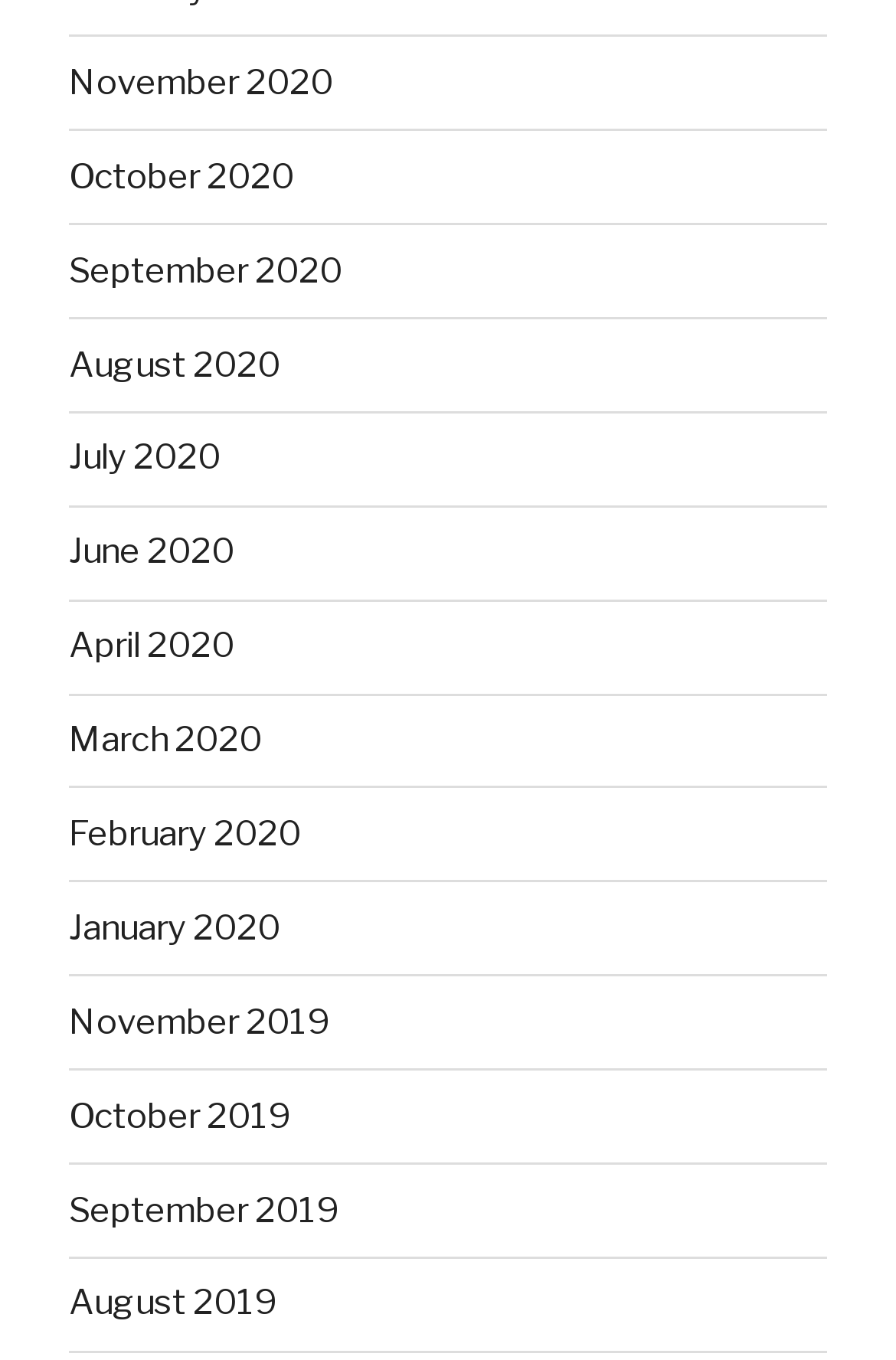Extract the bounding box coordinates of the UI element described by: "August 2020". The coordinates should include four float numbers ranging from 0 to 1, e.g., [left, top, right, bottom].

[0.077, 0.253, 0.313, 0.283]